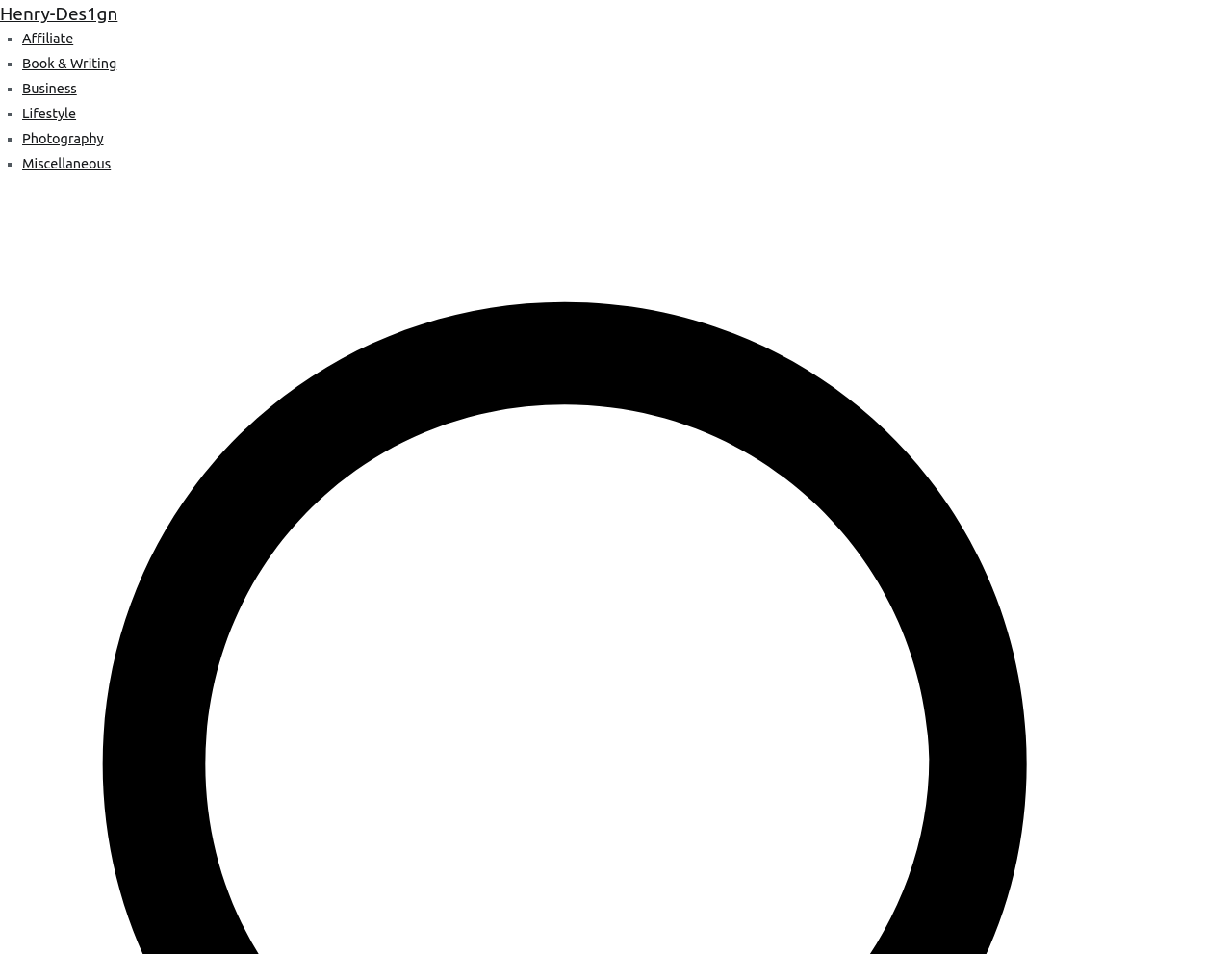Given the element description, predict the bounding box coordinates in the format (top-left x, top-left y, bottom-right x, bottom-right y), using floating point numbers between 0 and 1: Book & Writing

[0.018, 0.059, 0.095, 0.075]